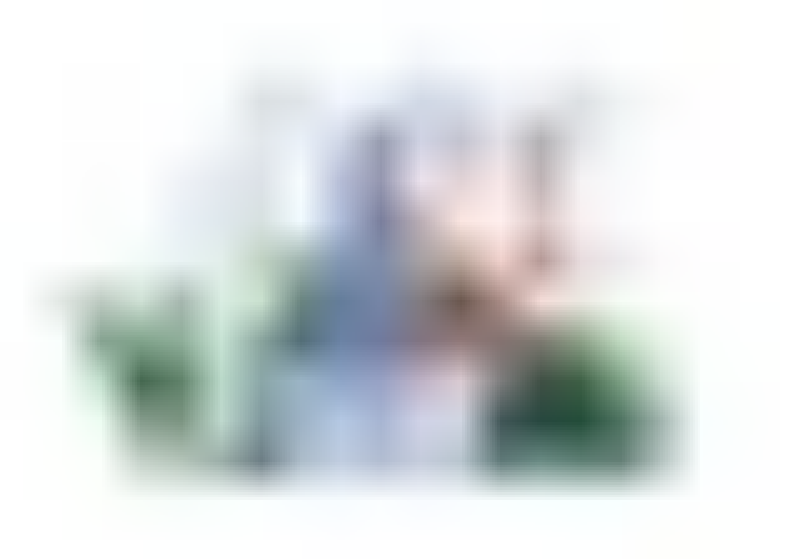Please give a succinct answer using a single word or phrase:
What is emphasized in the environment?

Cleanliness and safety